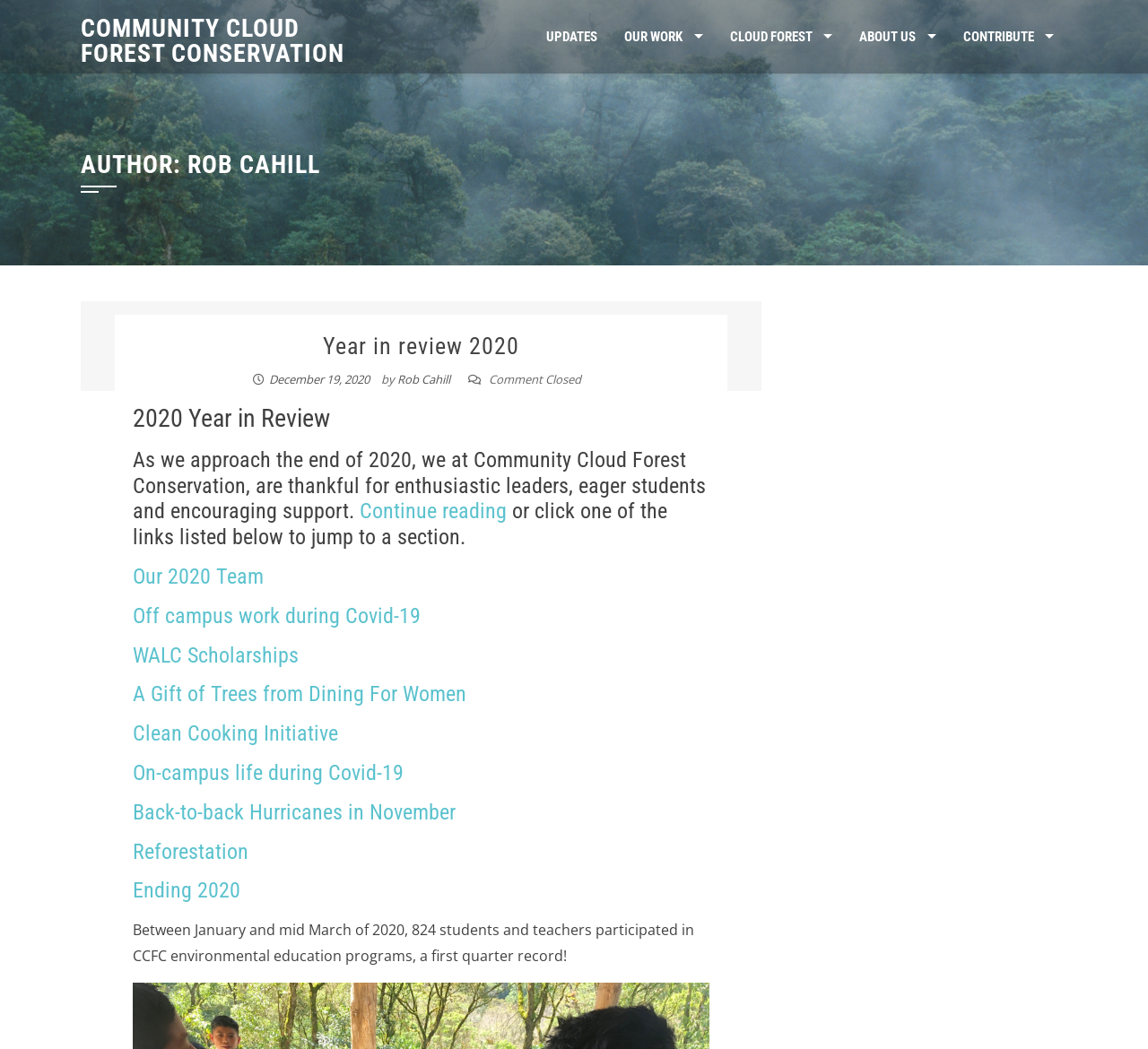Answer the following query concisely with a single word or phrase:
What is the title of the first article?

Year in review 2020